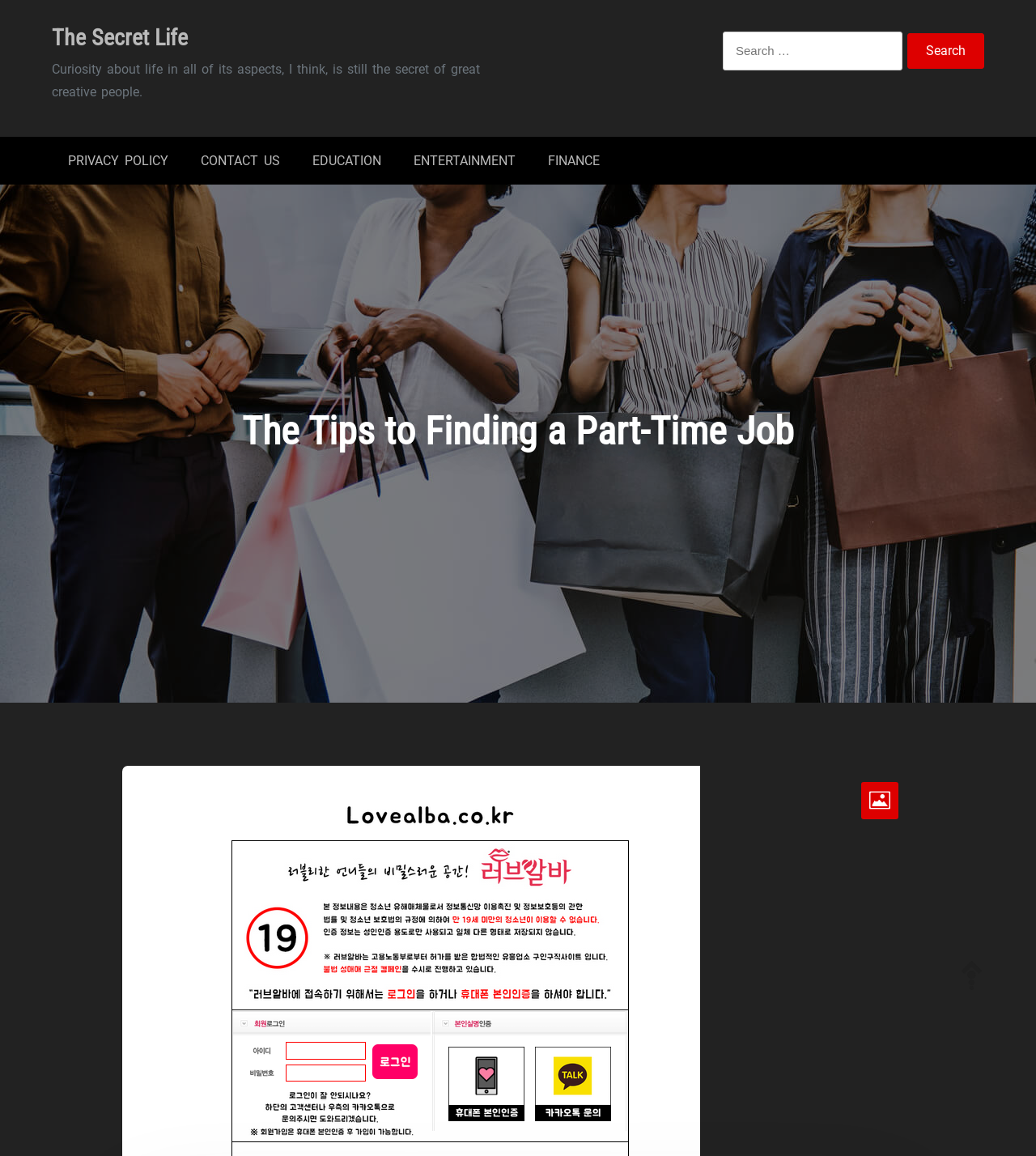How many headings are on the webpage?
Please respond to the question with a detailed and informative answer.

I scanned the webpage and found two headings: 'The Secret Life' and 'The Tips to Finding a Part-Time Job'. There are 2 headings in total.